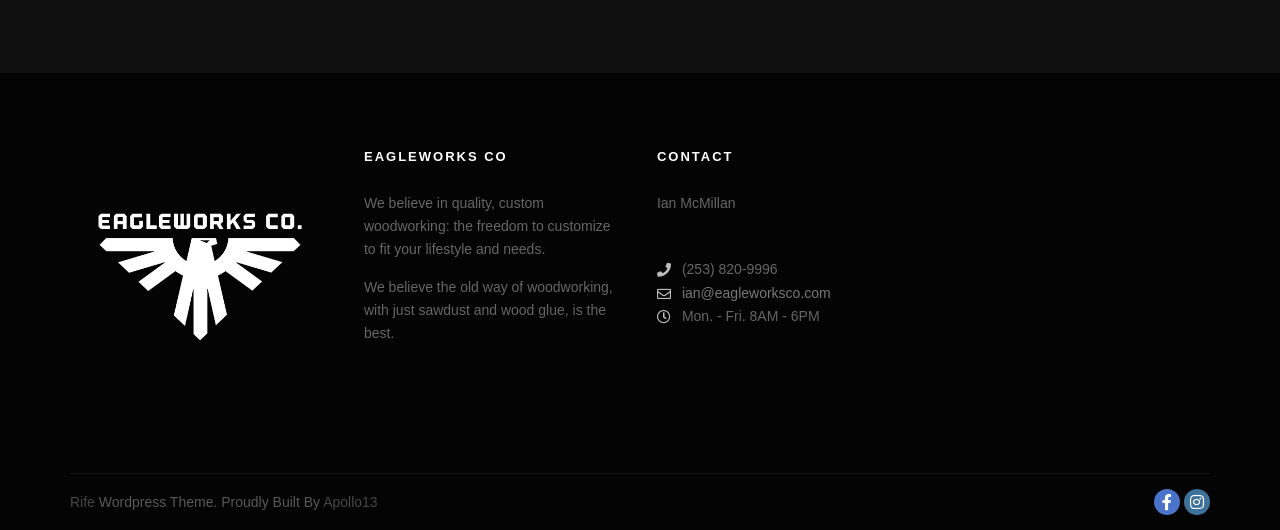Please predict the bounding box coordinates (top-left x, top-left y, bottom-right x, bottom-right y) for the UI element in the screenshot that fits the description: title="Instagram"

[0.925, 0.923, 0.945, 0.972]